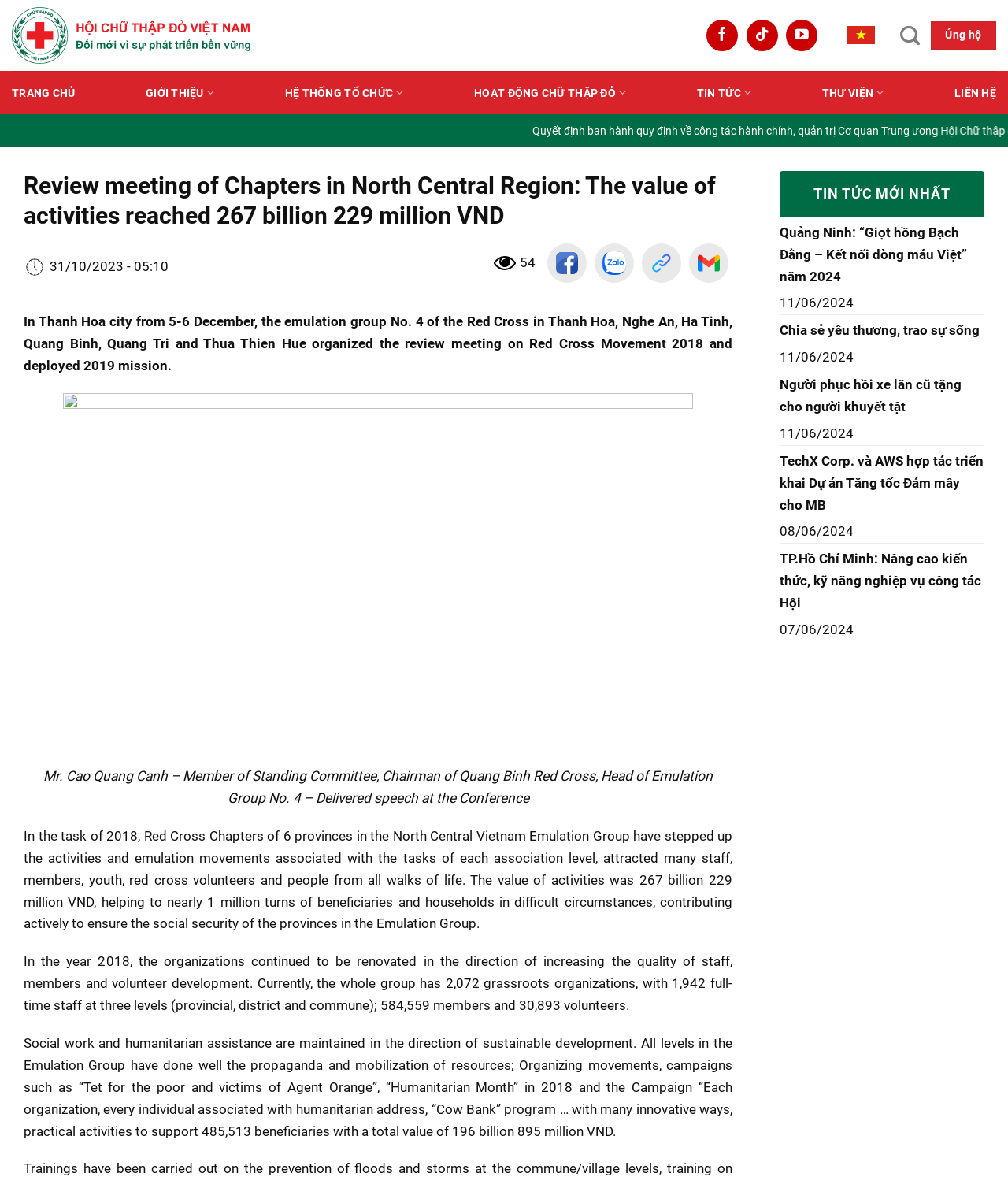How many members are there?
Please look at the screenshot and answer in one word or a short phrase.

584,559